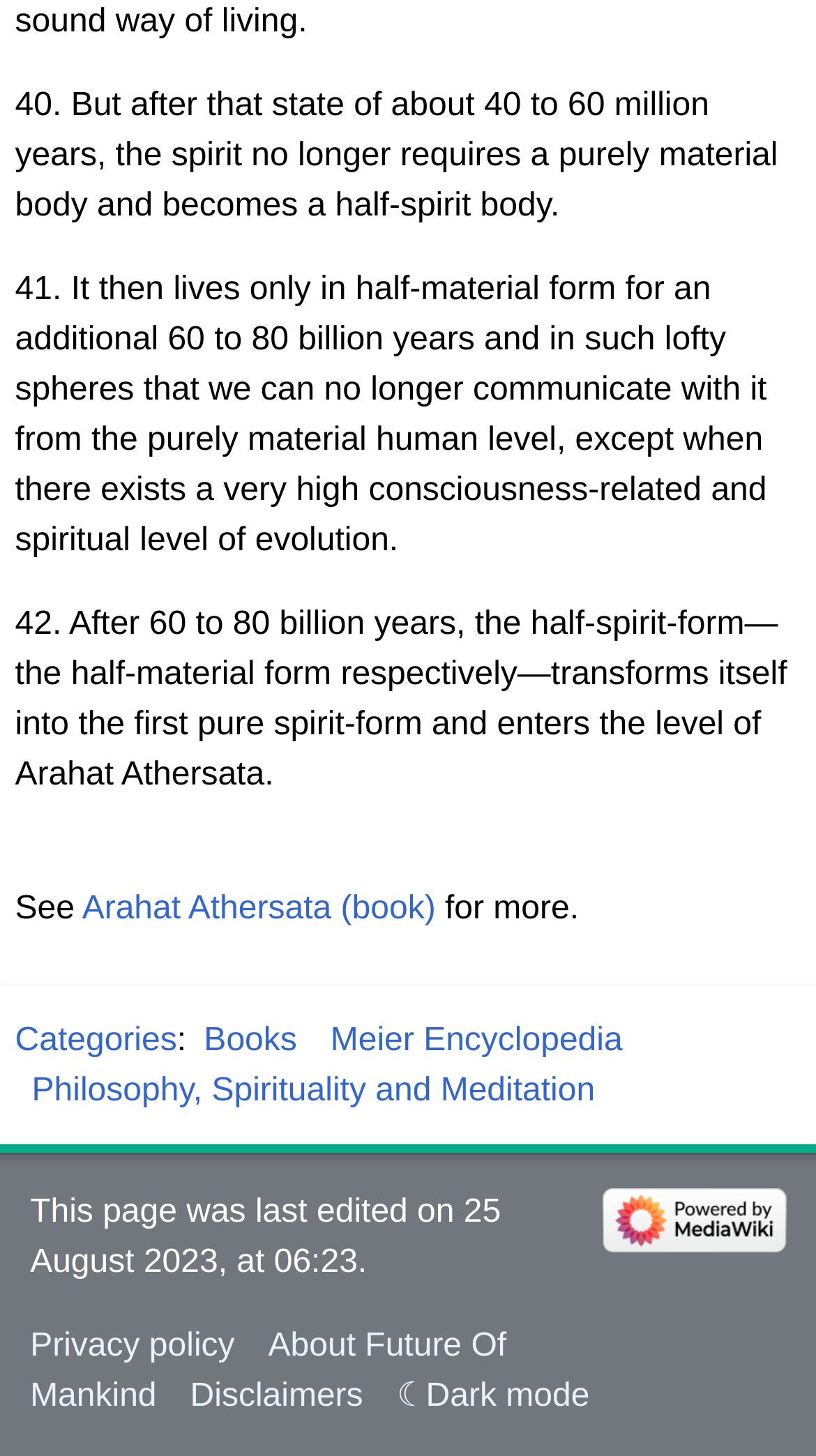Locate the bounding box of the UI element defined by this description: "Categories". The coordinates should be given as four float numbers between 0 and 1, formatted as [left, top, right, bottom].

[0.018, 0.702, 0.217, 0.727]